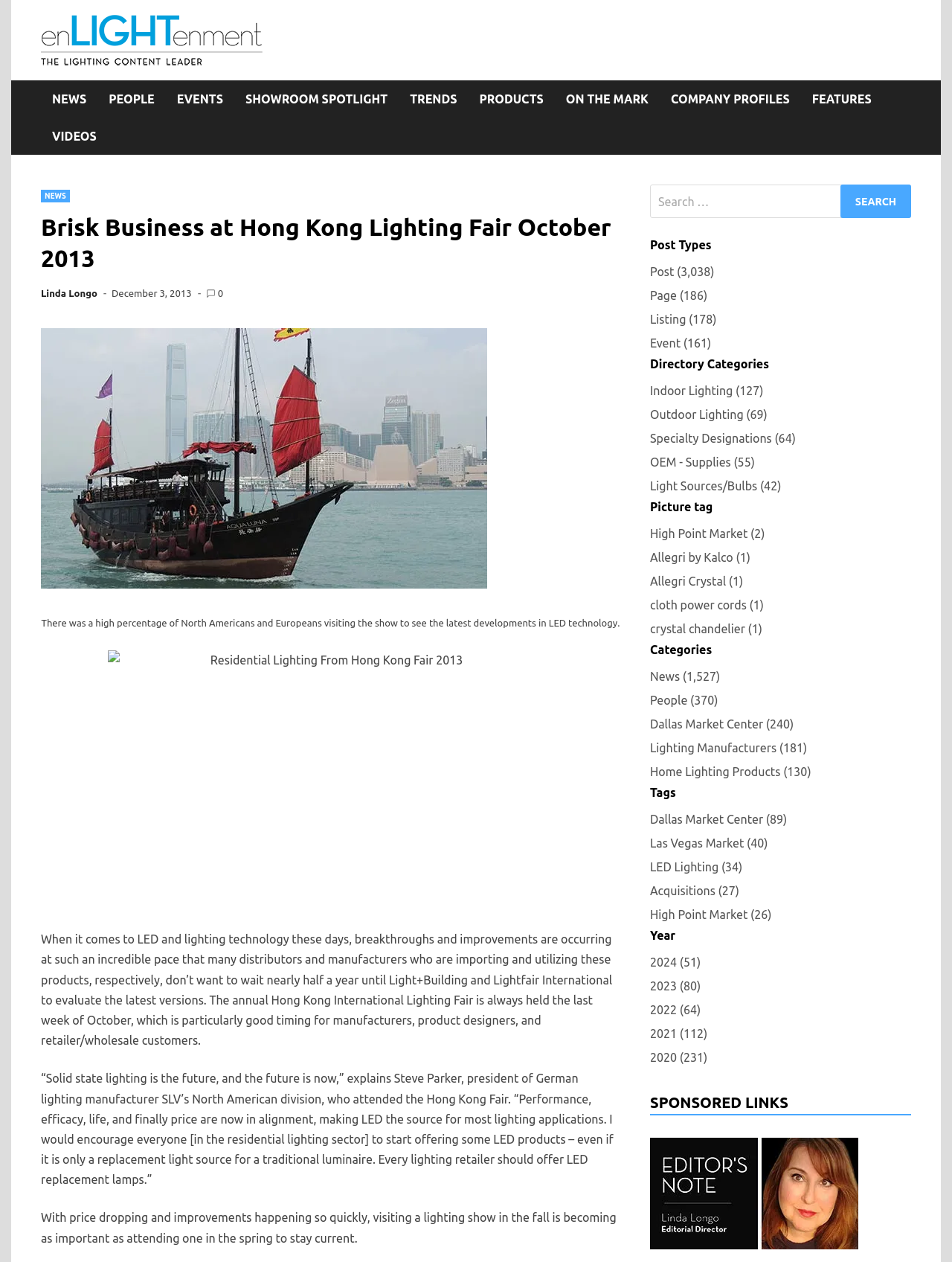Elaborate on the different components and information displayed on the webpage.

The webpage is about the Hong Kong Lighting Fair October 2013, with a focus on the brisk business and new residential lighting products showcased at the event. At the top of the page, there are several links to different sections of the website, including NEWS, PEOPLE, EVENTS, and PRODUCTS.

Below the links, there is a header with the title "Brisk Business at Hong Kong Lighting Fair October 2013" followed by a subheading with the author's name, Linda Longo, and the date, December 3, 2013. To the right of the subheading, there are three small images.

The main content of the page is divided into two sections. The left section features a large image of the Hong Kong Lighting Fair 2013, followed by a block of text discussing the importance of attending lighting shows in the fall to stay current with the latest developments in LED technology. The text also includes a quote from Steve Parker, president of German lighting manufacturer SLV's North American division, who attended the Hong Kong Fair.

The right section of the page features a search bar with a button labeled "Search" and several headings, including "Post Types", "Directory Categories", "Picture tag", "Categories", "Tags", and "Year". Under each heading, there are several links to related topics, such as indoor lighting, outdoor lighting, and LED lighting.

At the bottom of the page, there is a section labeled "SPONSORED LINKS" with a single link.